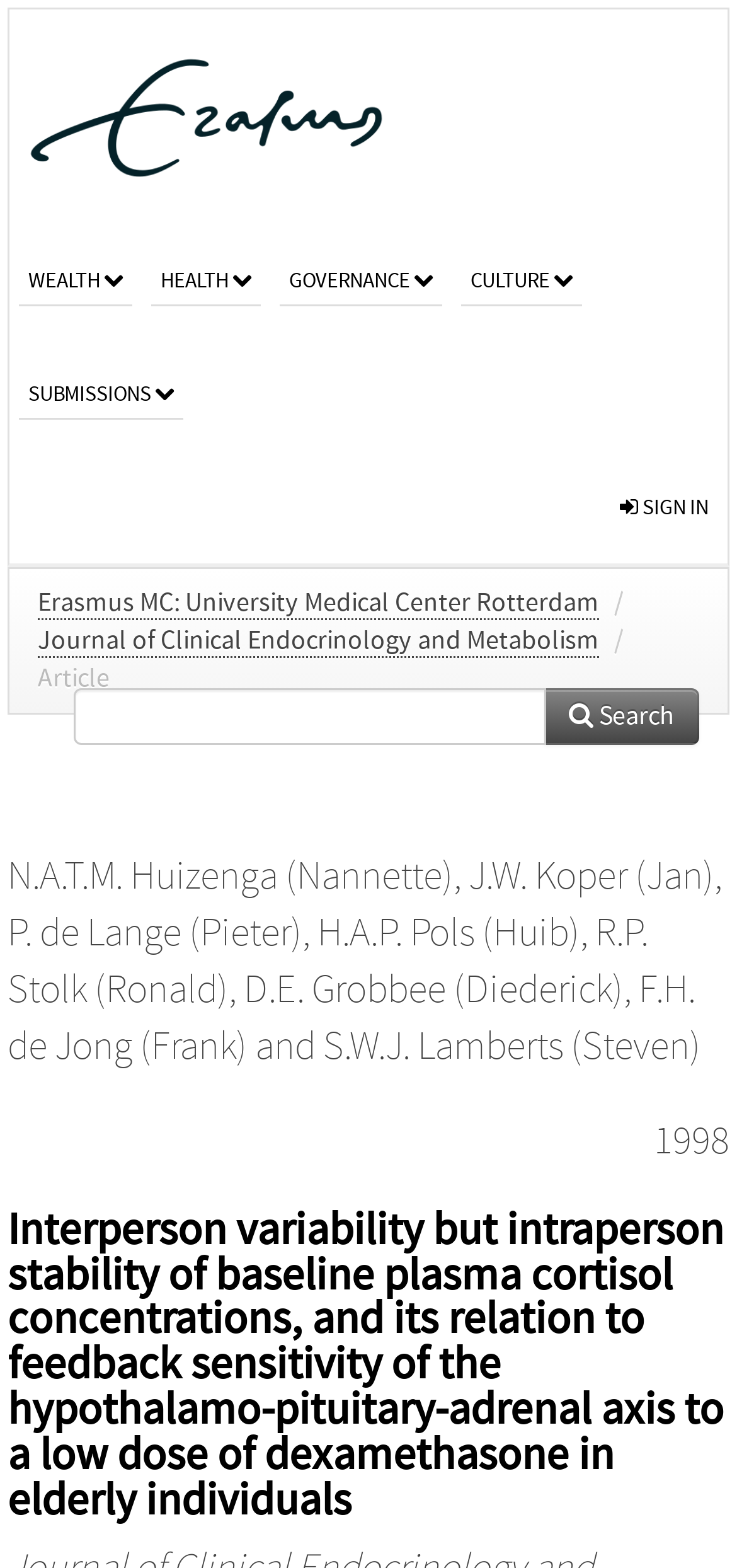Please examine the image and answer the question with a detailed explanation:
Who are the authors of the article?

I found the answer by looking at the list of links below the main heading, which appear to be the names of the authors. The names are Nannette, Jan, Pieter, Huib, Ronald, Diederick, Frank, and Steven.